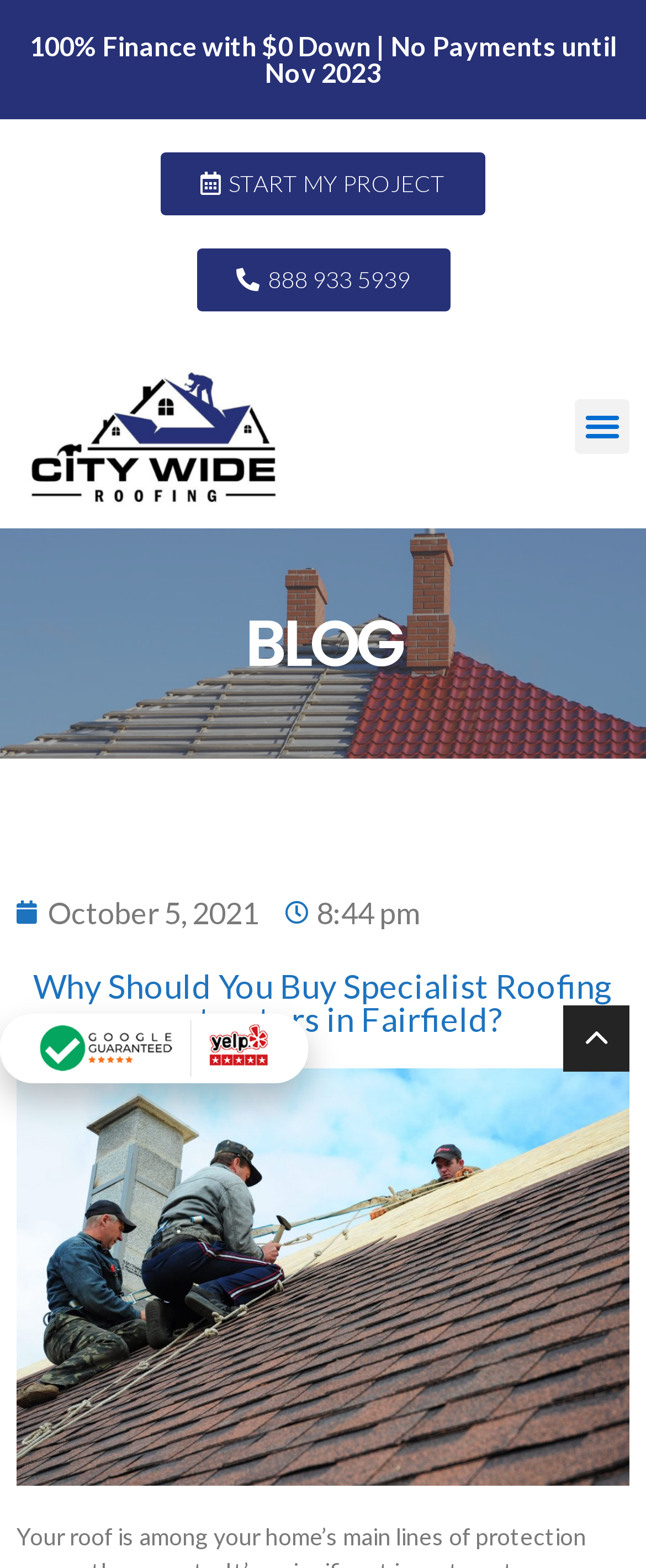Examine the screenshot and answer the question in as much detail as possible: What is the call-to-action button text?

I found the call-to-action button text by looking at the link element with the text 'START MY PROJECT' which is located at coordinates [0.249, 0.097, 0.751, 0.137].